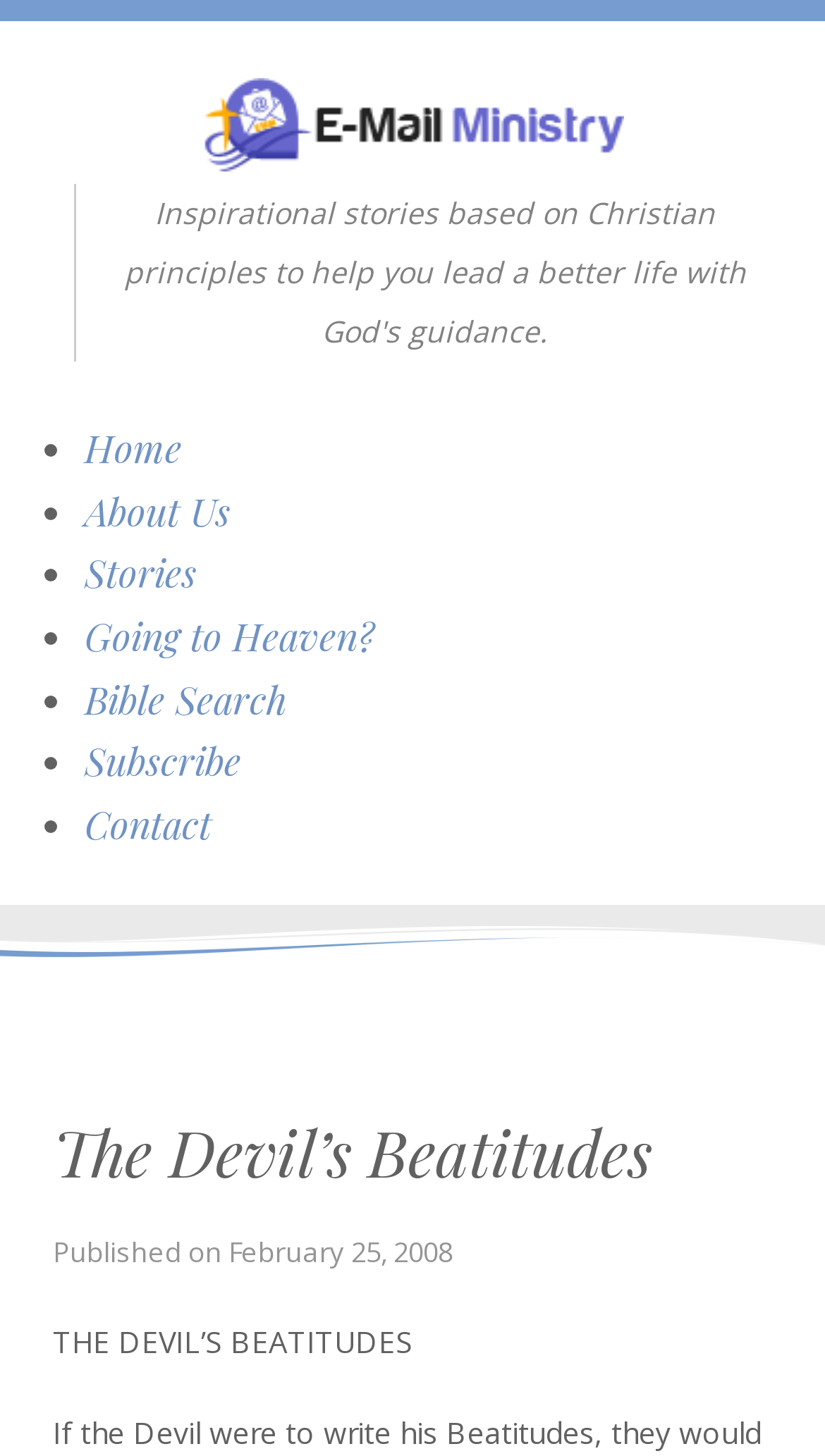How many links are in the navigation menu?
Use the screenshot to answer the question with a single word or phrase.

7